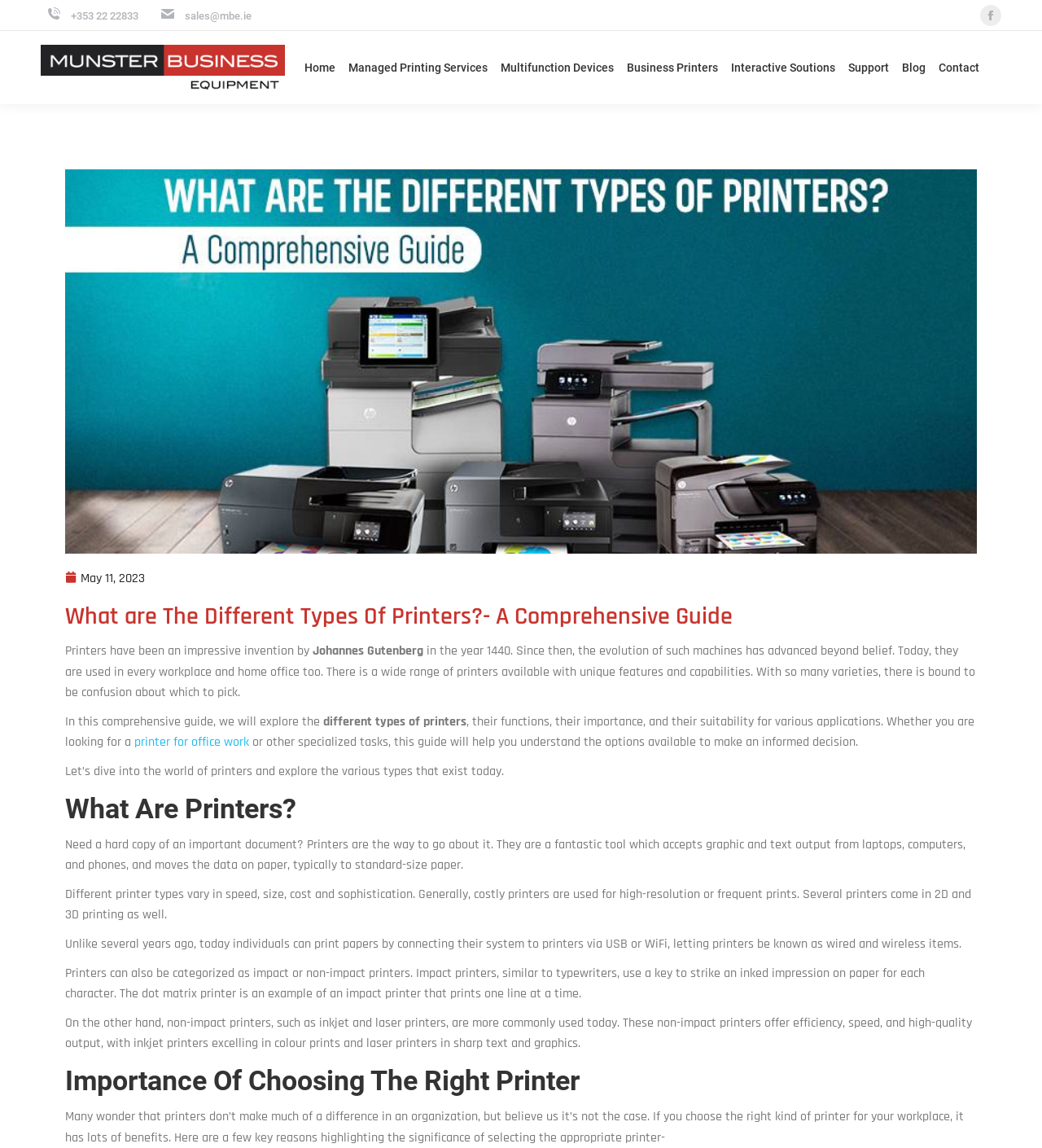Answer the following query concisely with a single word or phrase:
What is the benefit of choosing the right printer?

Lots of benefits